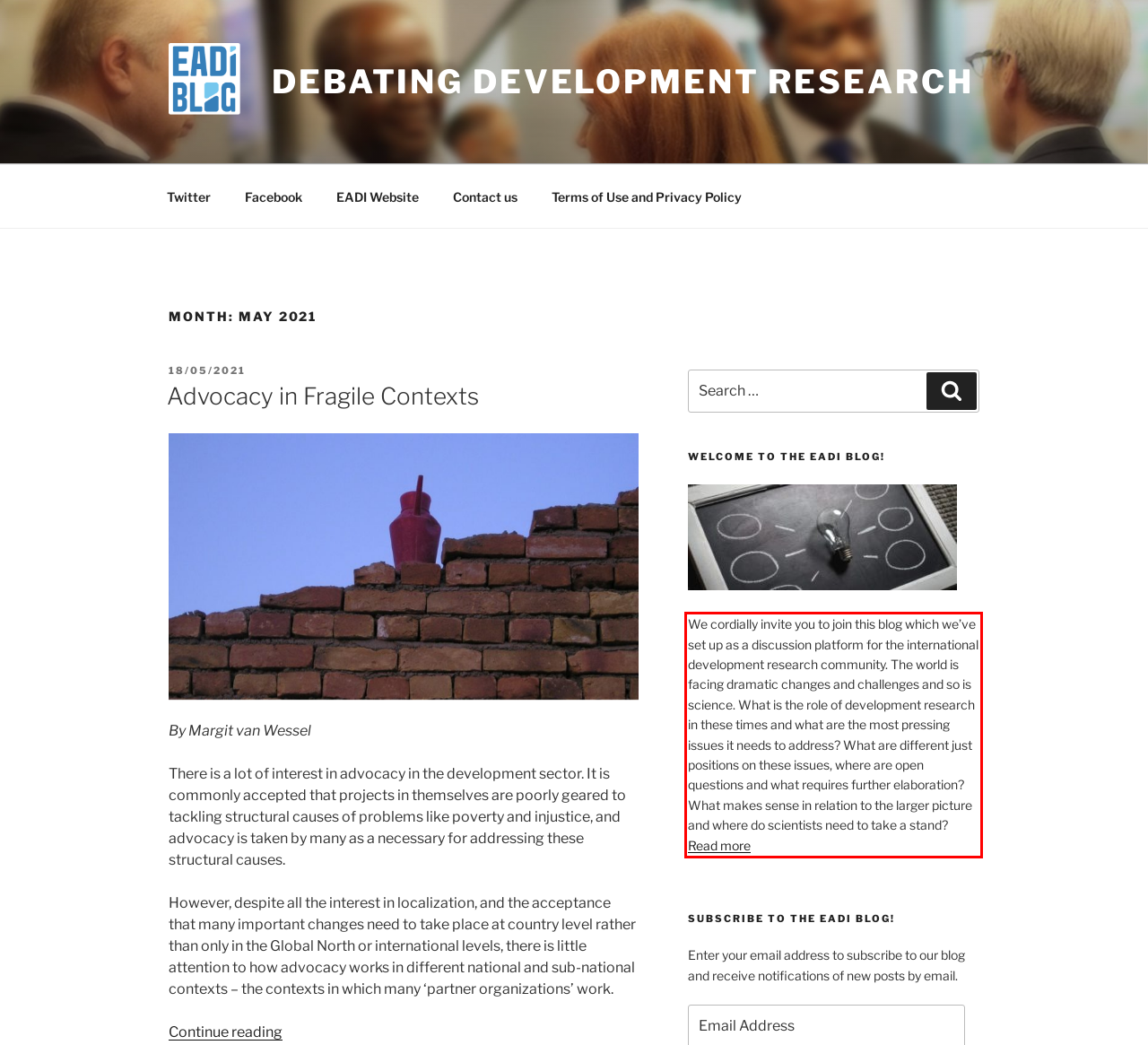From the given screenshot of a webpage, identify the red bounding box and extract the text content within it.

We cordially invite you to join this blog which we’ve set up as a discussion platform for the international development research community. The world is facing dramatic changes and challenges and so is science. What is the role of development research in these times and what are the most pressing issues it needs to address? What are different just positions on these issues, where are open questions and what requires further elaboration? What makes sense in relation to the larger picture and where do scientists need to take a stand? Read more